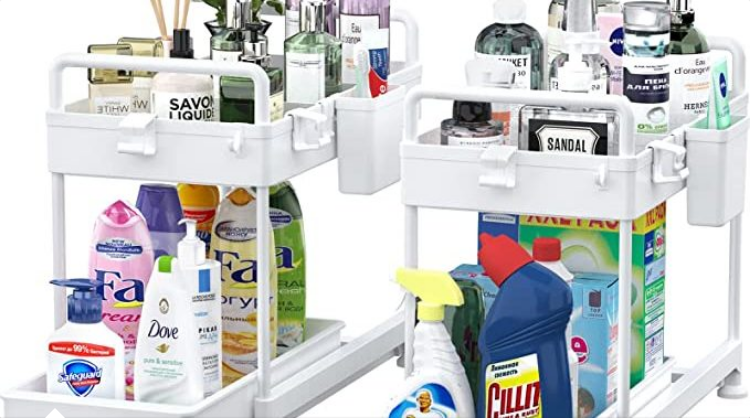How many tiers does the organizer have?
Analyze the image and deliver a detailed answer to the question.

The SOLEJAZZ 2-Tier Under Sink Organizer features two tiers, with the top tier storing smaller personal care products and the bottom tier storing larger household items, showcasing its practical use.